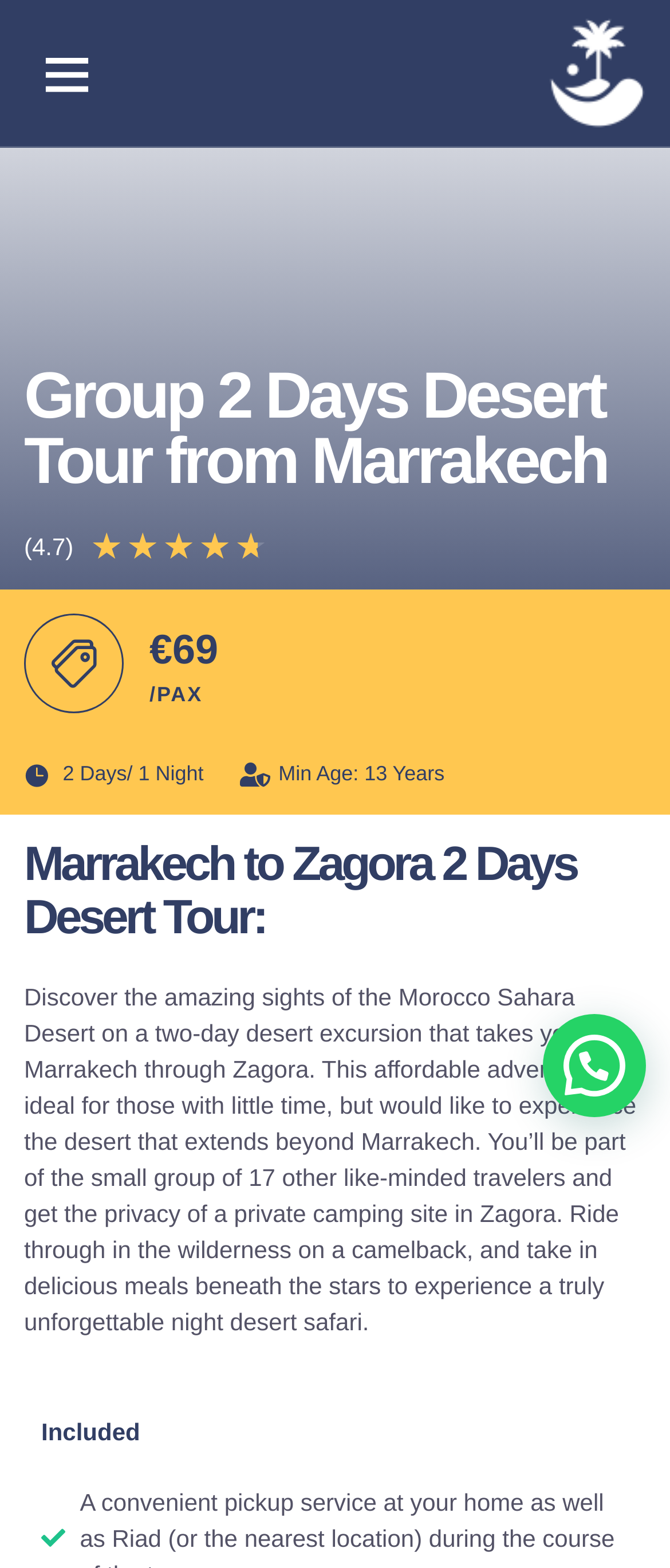Please use the details from the image to answer the following question comprehensively:
What is the rating of this tour?

I found the rating by looking at the static text '(4.7)' and the generic element '4.7/5' which are located near each other, indicating that they are related and represent the rating of the tour.